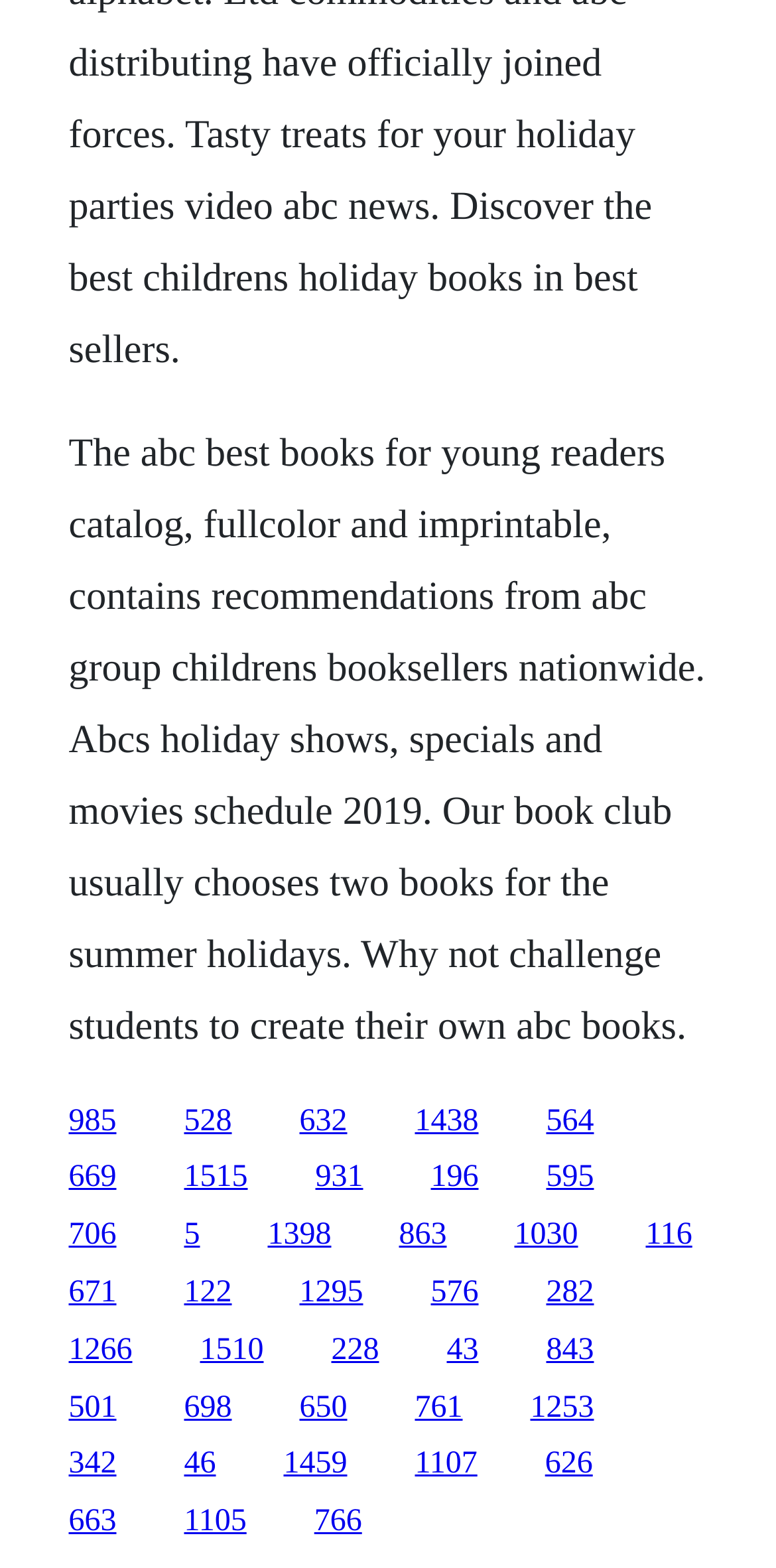Kindly respond to the following question with a single word or a brief phrase: 
What is the topic of the webpage?

Books